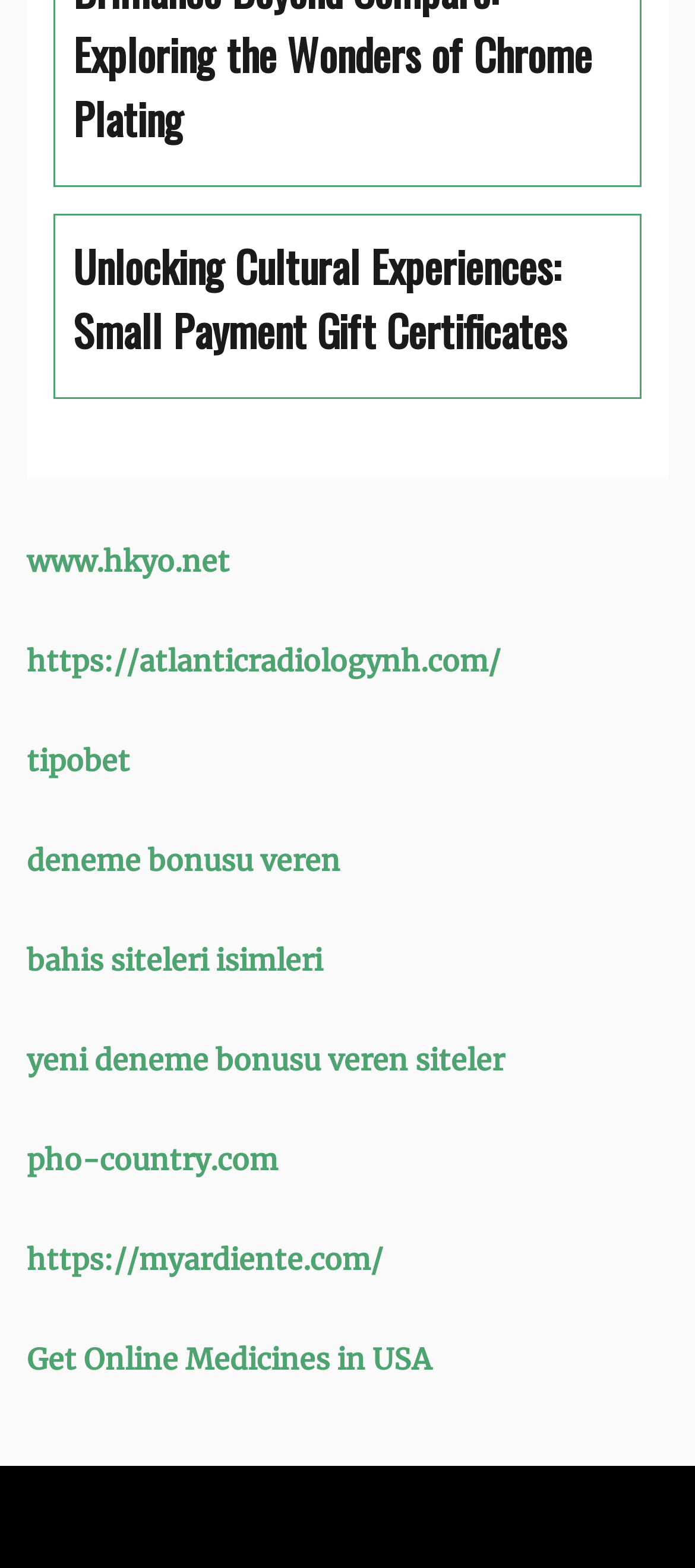Could you specify the bounding box coordinates for the clickable section to complete the following instruction: "Explore Atlantic Radiology NH"?

[0.038, 0.41, 0.721, 0.433]